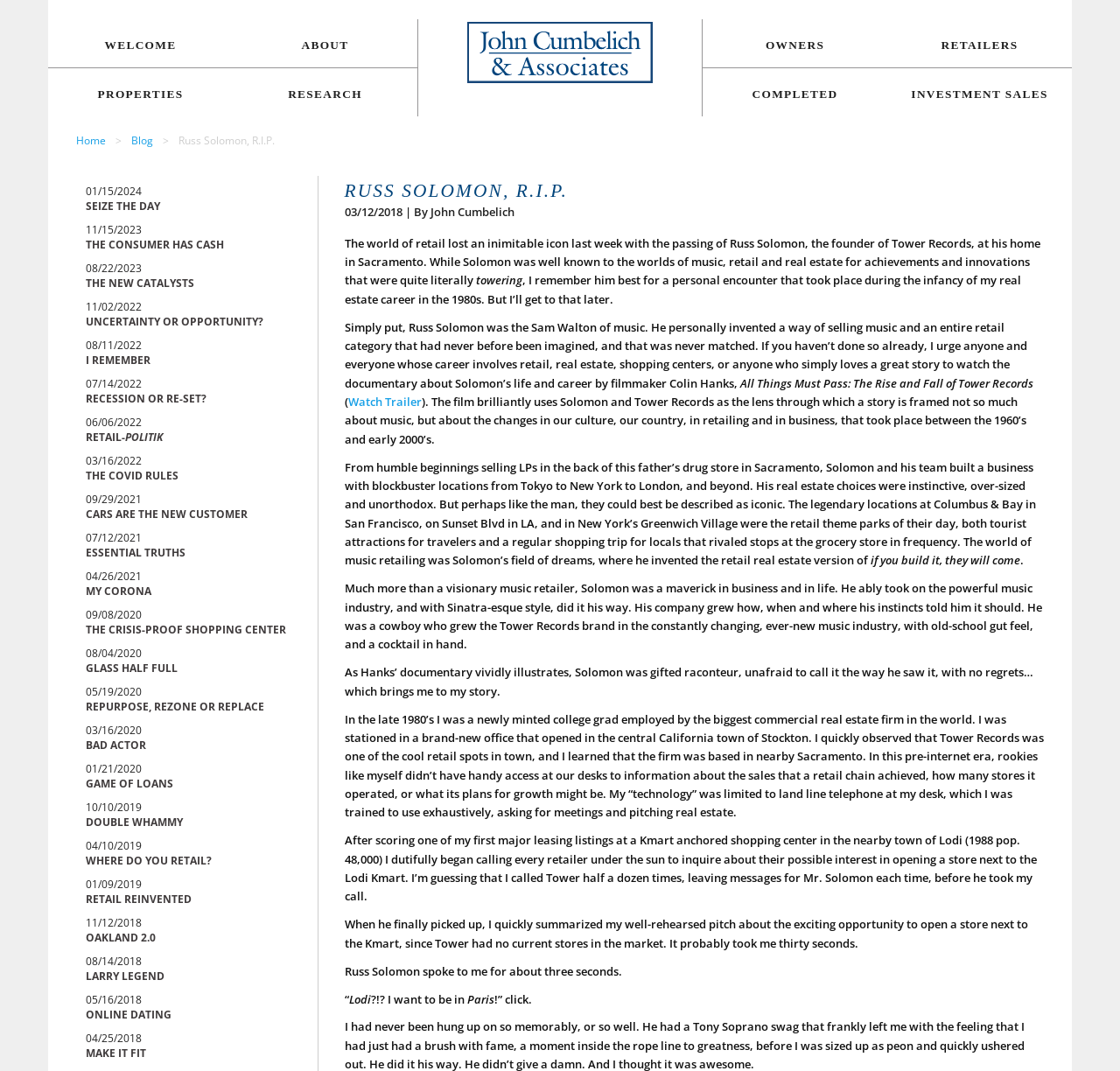What is the name of the person who passed away?
Craft a detailed and extensive response to the question.

The answer can be found in the heading 'RUSS SOLOMON, R.I.P.' and also in the first sentence of the article, which states 'The world of retail lost an inimitable icon last week with the passing of Russ Solomon, the founder of Tower Records, at his home in Sacramento.'